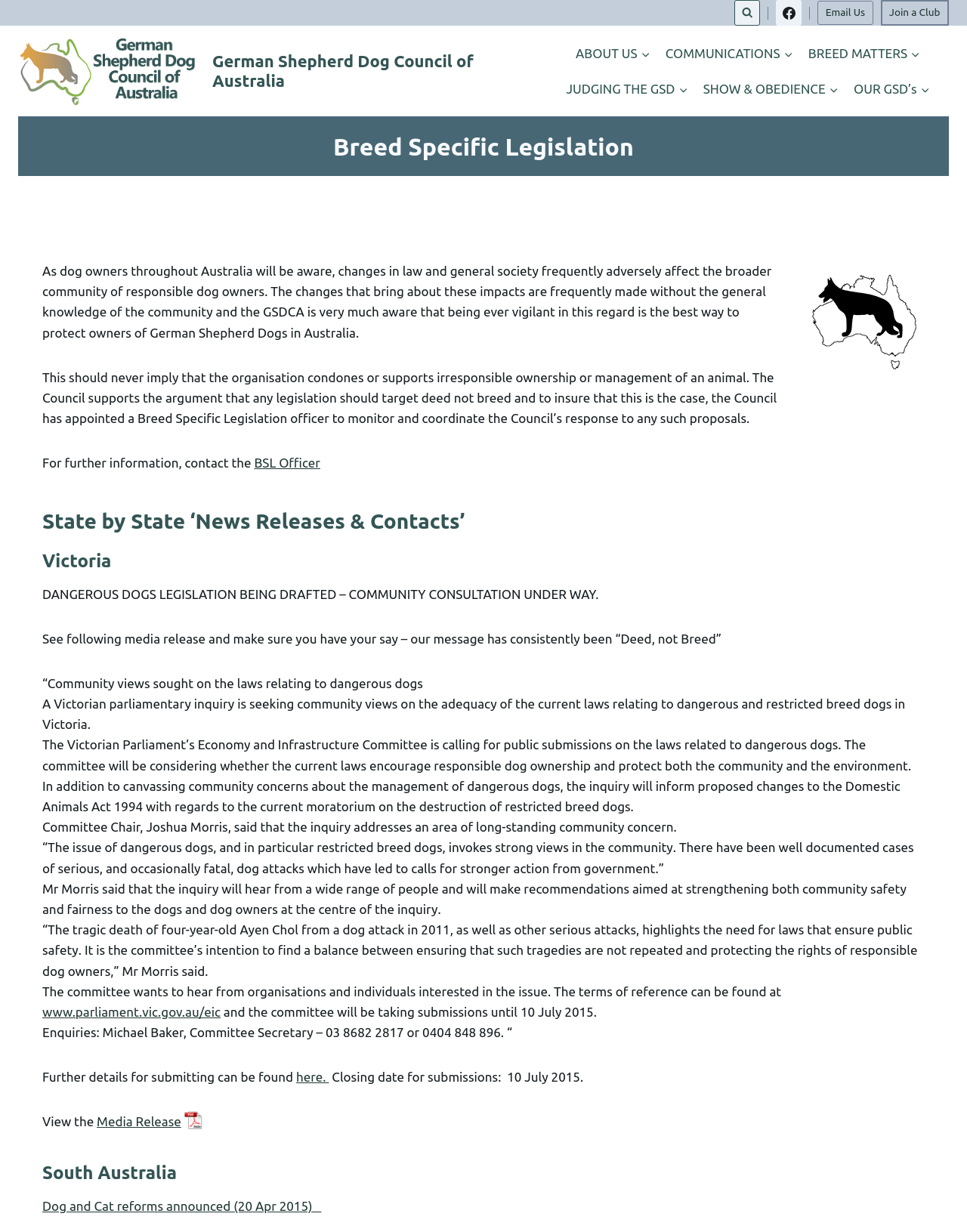Respond with a single word or phrase to the following question: What is the name of the committee chair mentioned on the webpage?

Joshua Morris